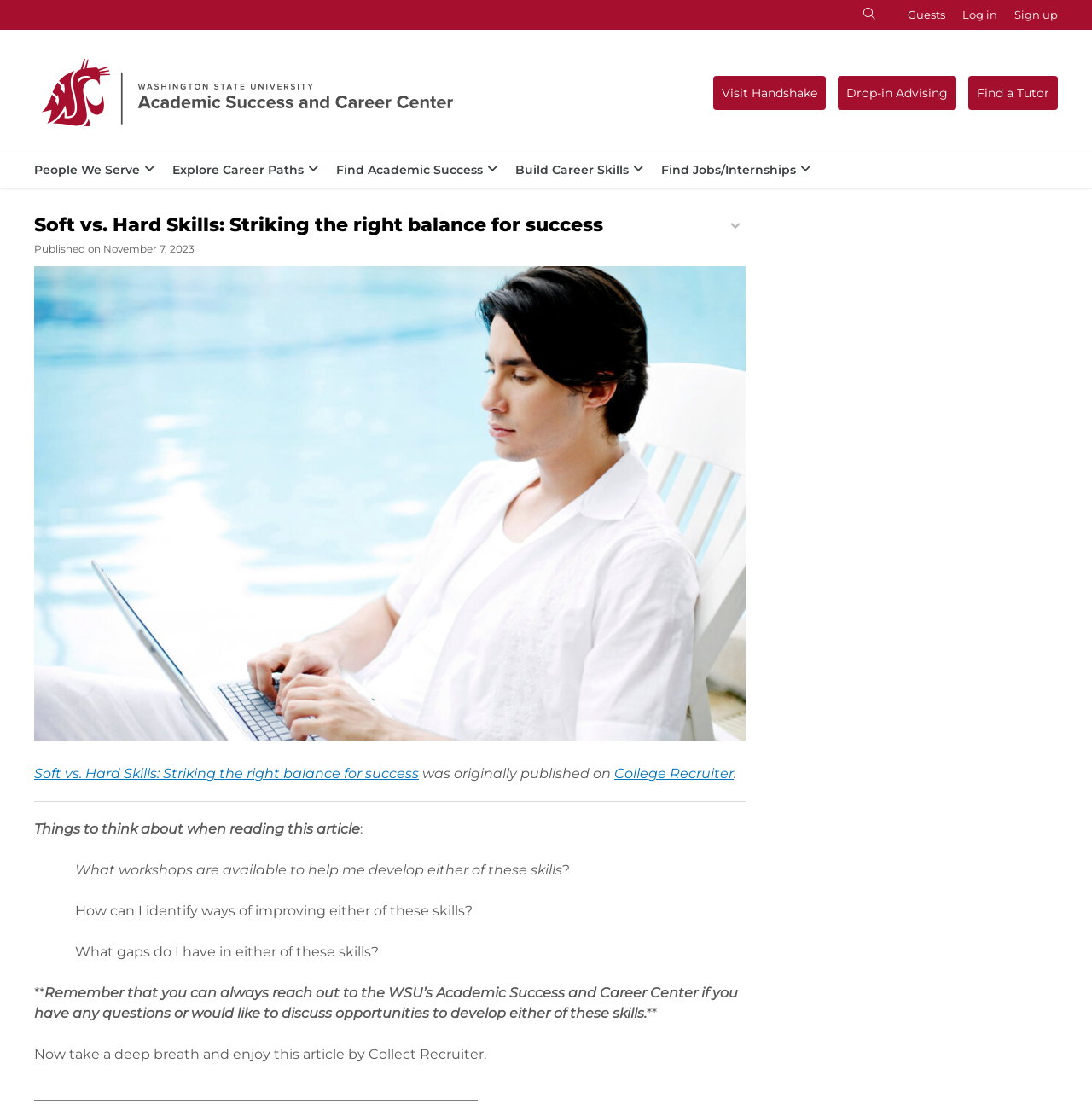Find the bounding box coordinates of the clickable area required to complete the following action: "Log in to the account".

[0.881, 0.0, 0.913, 0.027]